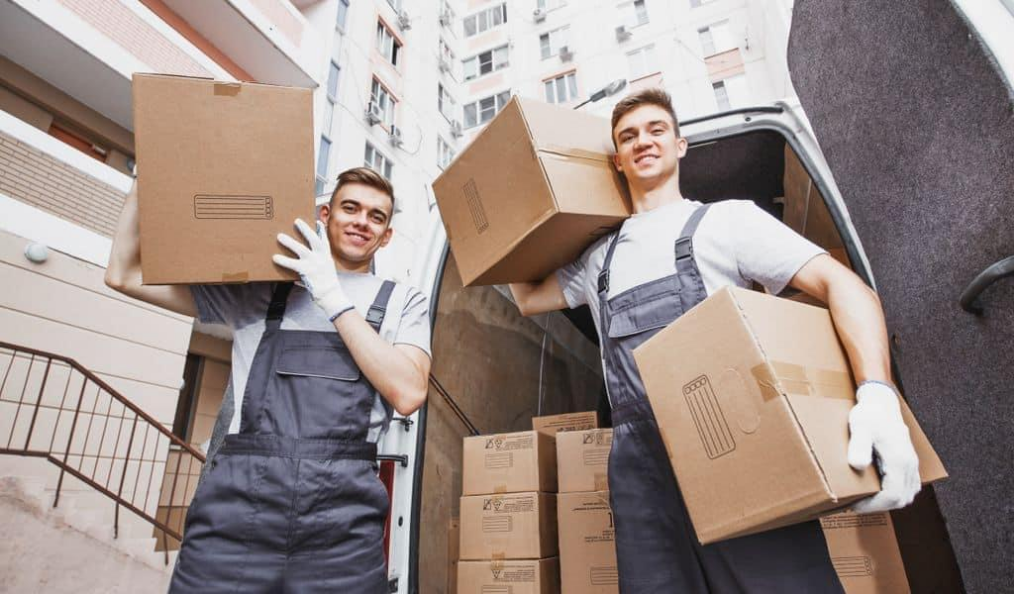Explain the image in detail, mentioning the main subjects and background elements.

In this lively scene, two movers are busily unloading boxes from a truck as part of the moving process. Both individuals are dressed in gray overalls and are wearing protective gloves, emphasizing the care needed in handling belongings during relocation. The mover on the left raises a large box above his head with a friendly smile, while the other, positioned slightly behind him, balances multiple boxes as they work together efficiently. The backdrop features the exterior of an apartment building with a stairway leading up, indicating an urban setting. This image captures the essence of teamwork and the physical demands of moving day, highlighting the valuable service provided by moving professionals.